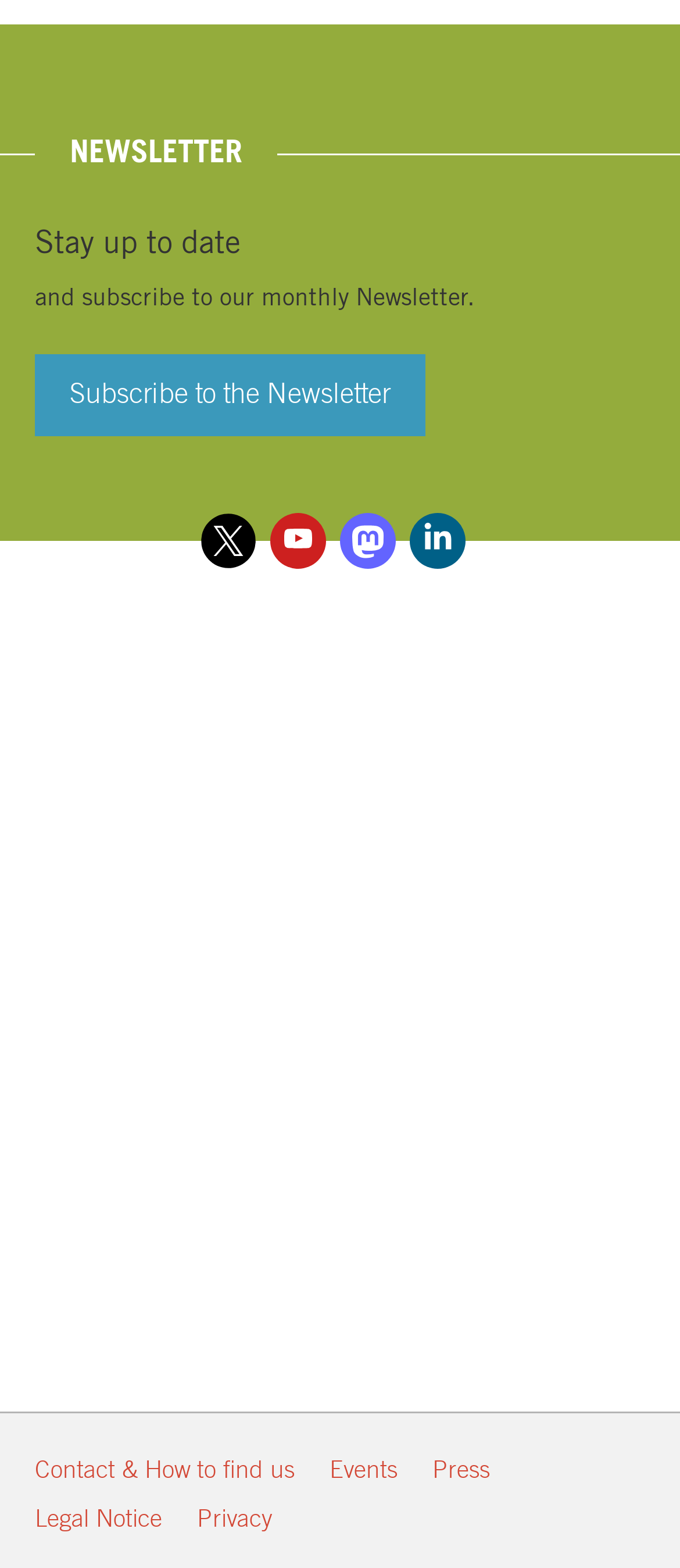How many logos are displayed on the webpage?
Look at the image and respond with a one-word or short-phrase answer.

3